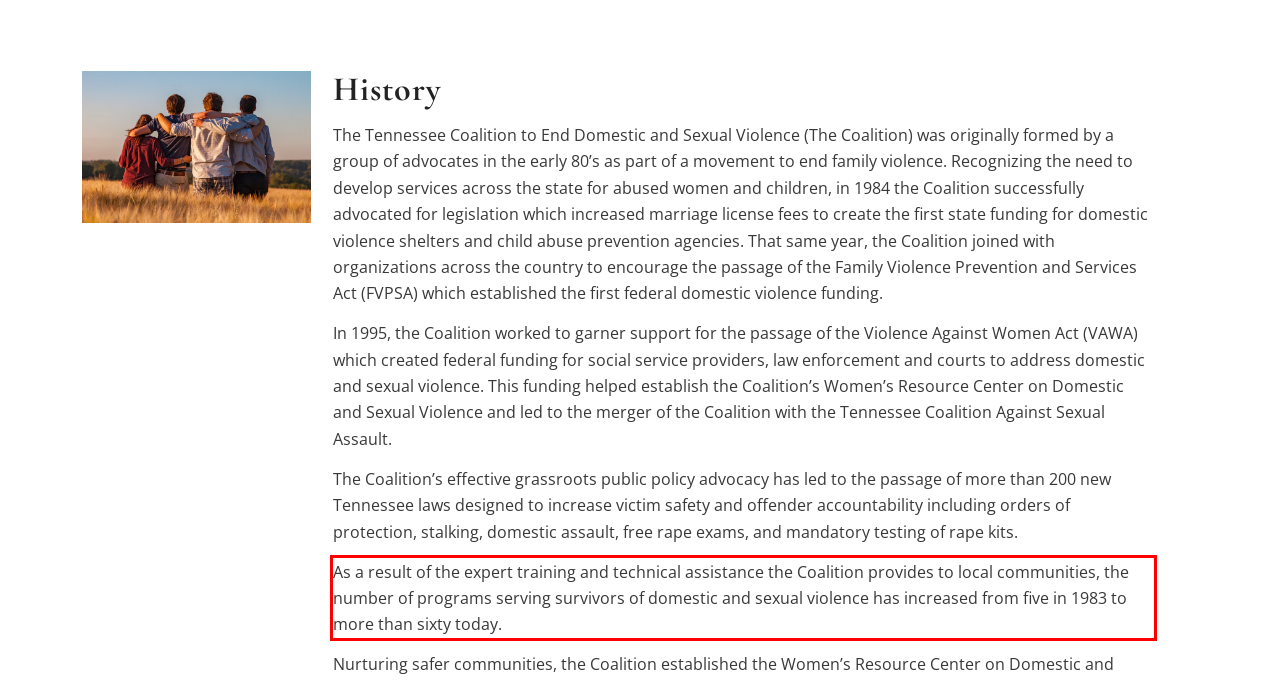From the screenshot of the webpage, locate the red bounding box and extract the text contained within that area.

As a result of the expert training and technical assistance the Coalition provides to local communities, the number of programs serving survivors of domestic and sexual violence has increased from five in 1983 to more than sixty today.